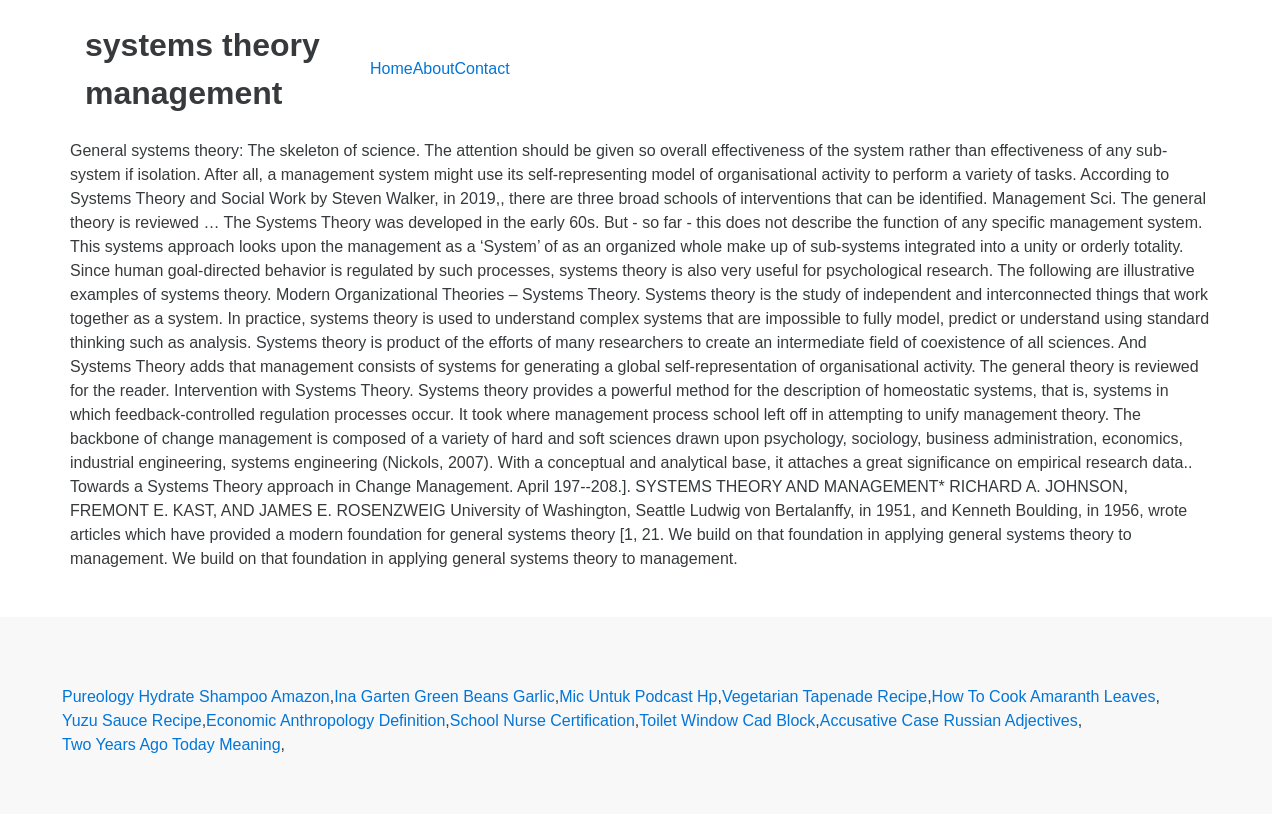Please provide a comprehensive answer to the question based on the screenshot: What is the focus of the webpage?

The focus of the webpage is on systems theory and its application in management, as evident from the content that discusses the concept of systems theory, its history, and its application in management, as well as the title 'systems theory management'.